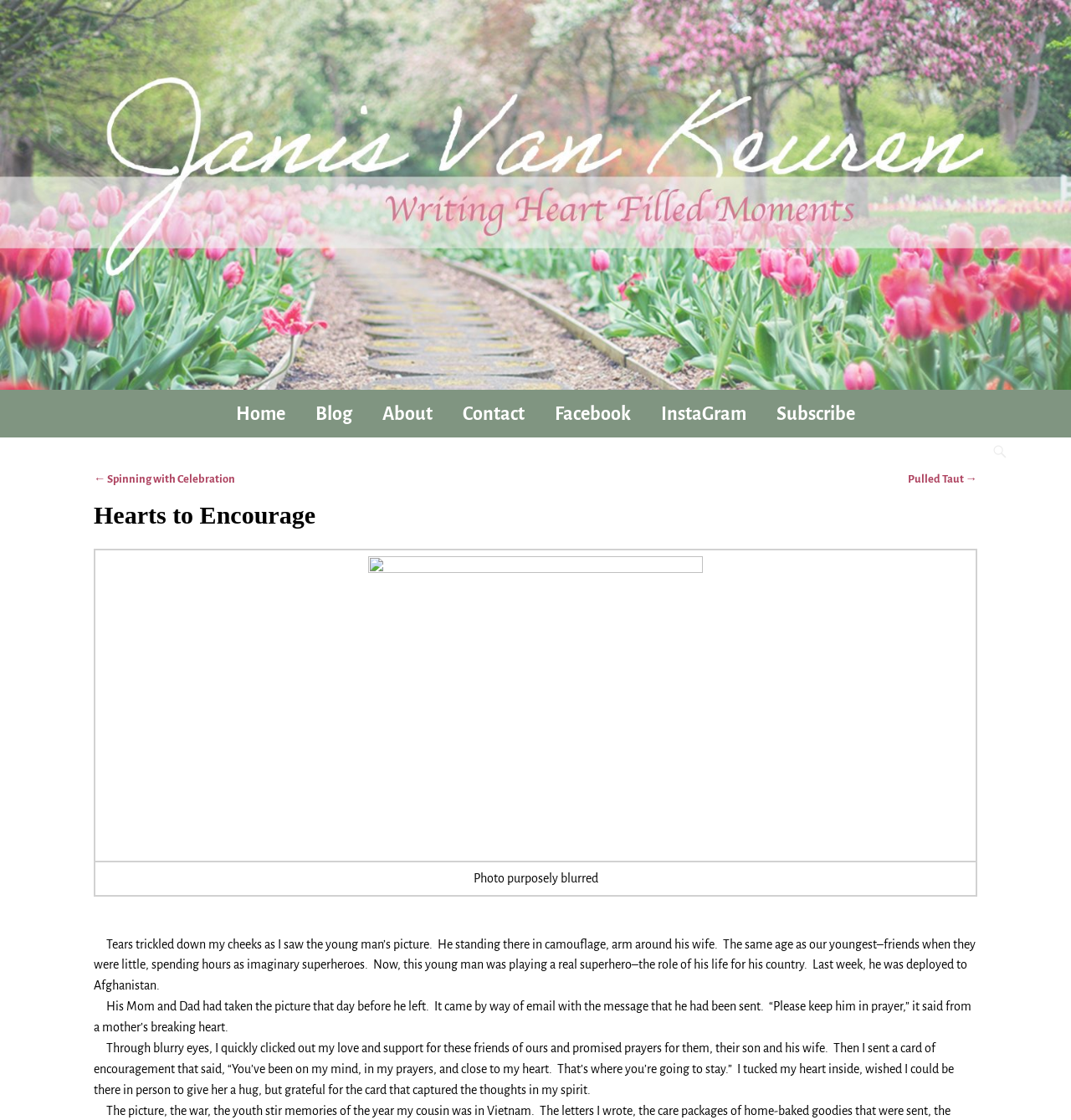Using a single word or phrase, answer the following question: 
What is the purpose of the search box?

To search the website